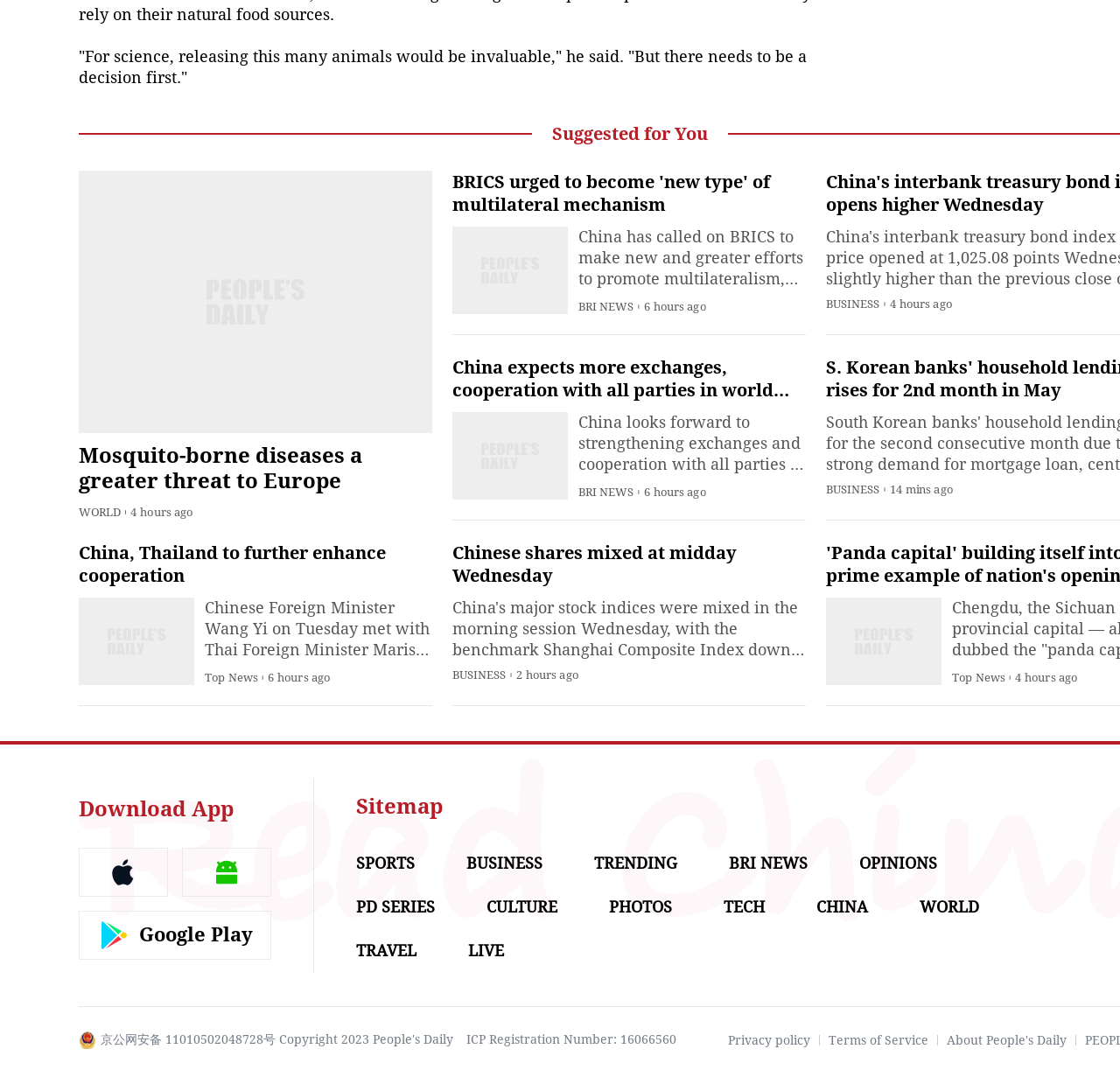Provide a brief response using a word or short phrase to this question:
What categories of news are available on this webpage?

SPORTS, BUSINESS, TRENDING, etc.